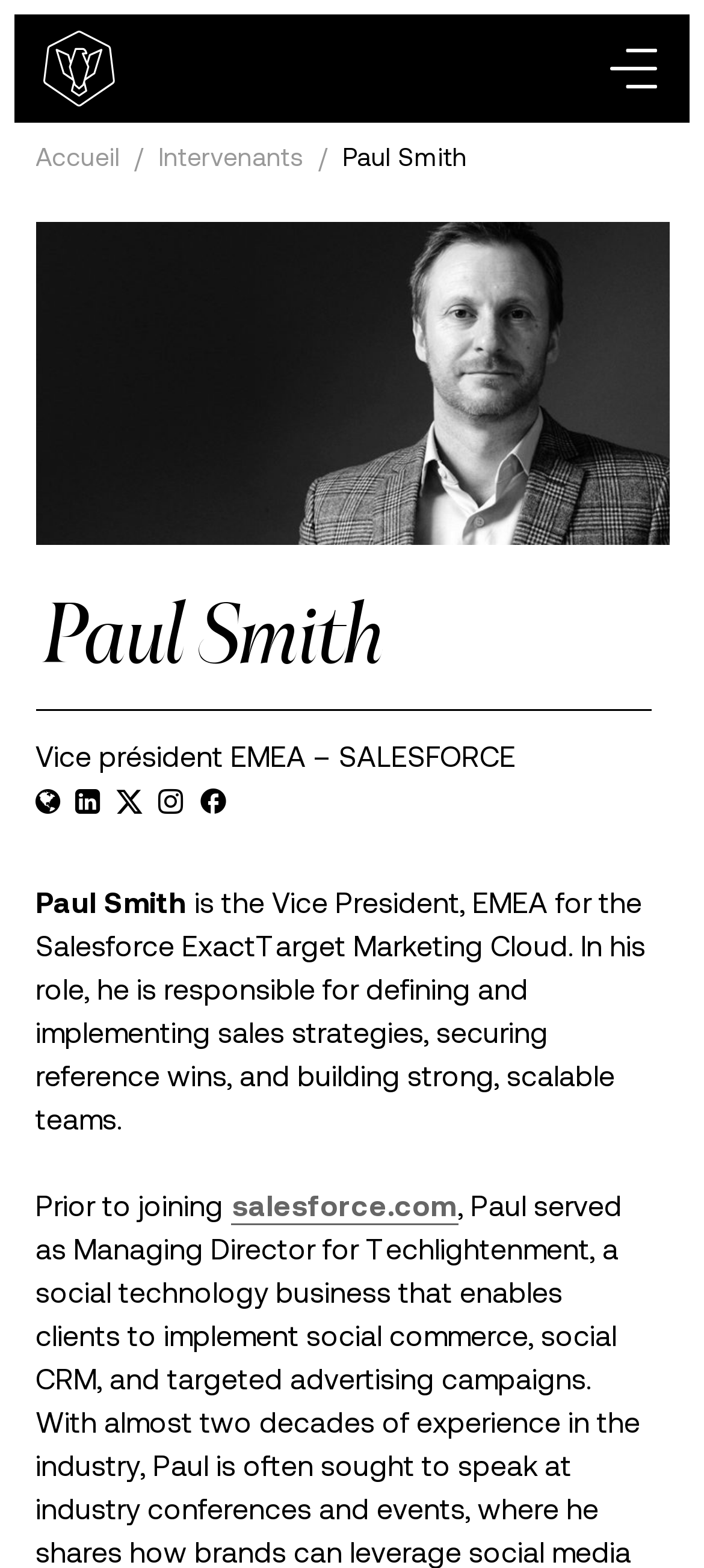Bounding box coordinates are specified in the format (top-left x, top-left y, bottom-right x, bottom-right y). All values are floating point numbers bounded between 0 and 1. Please provide the bounding box coordinate of the region this sentence describes: parent_node: Les Napoleons

[0.062, 0.02, 0.164, 0.068]